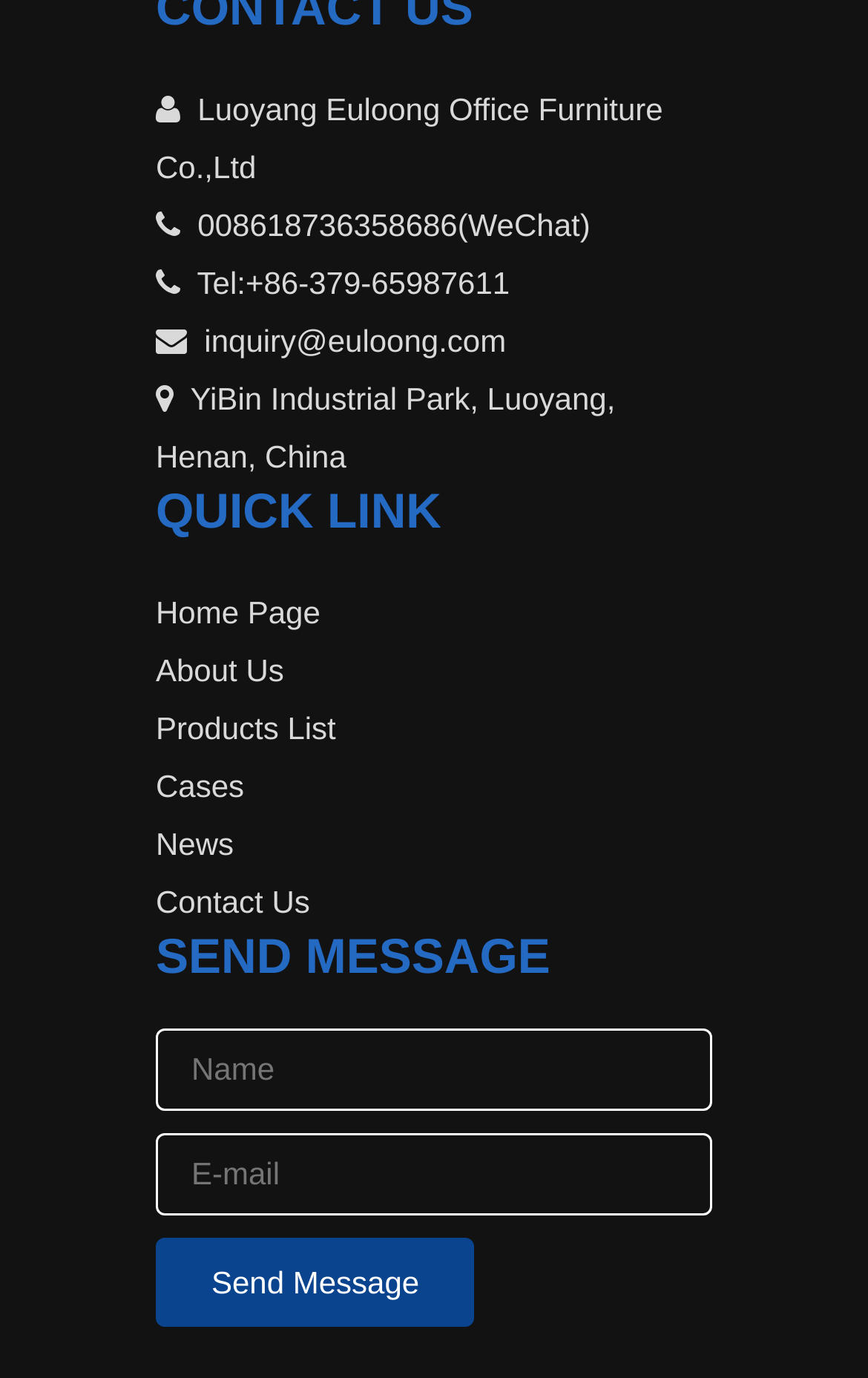What is the phone number?
Based on the image, give a concise answer in the form of a single word or short phrase.

+86-379-65987611